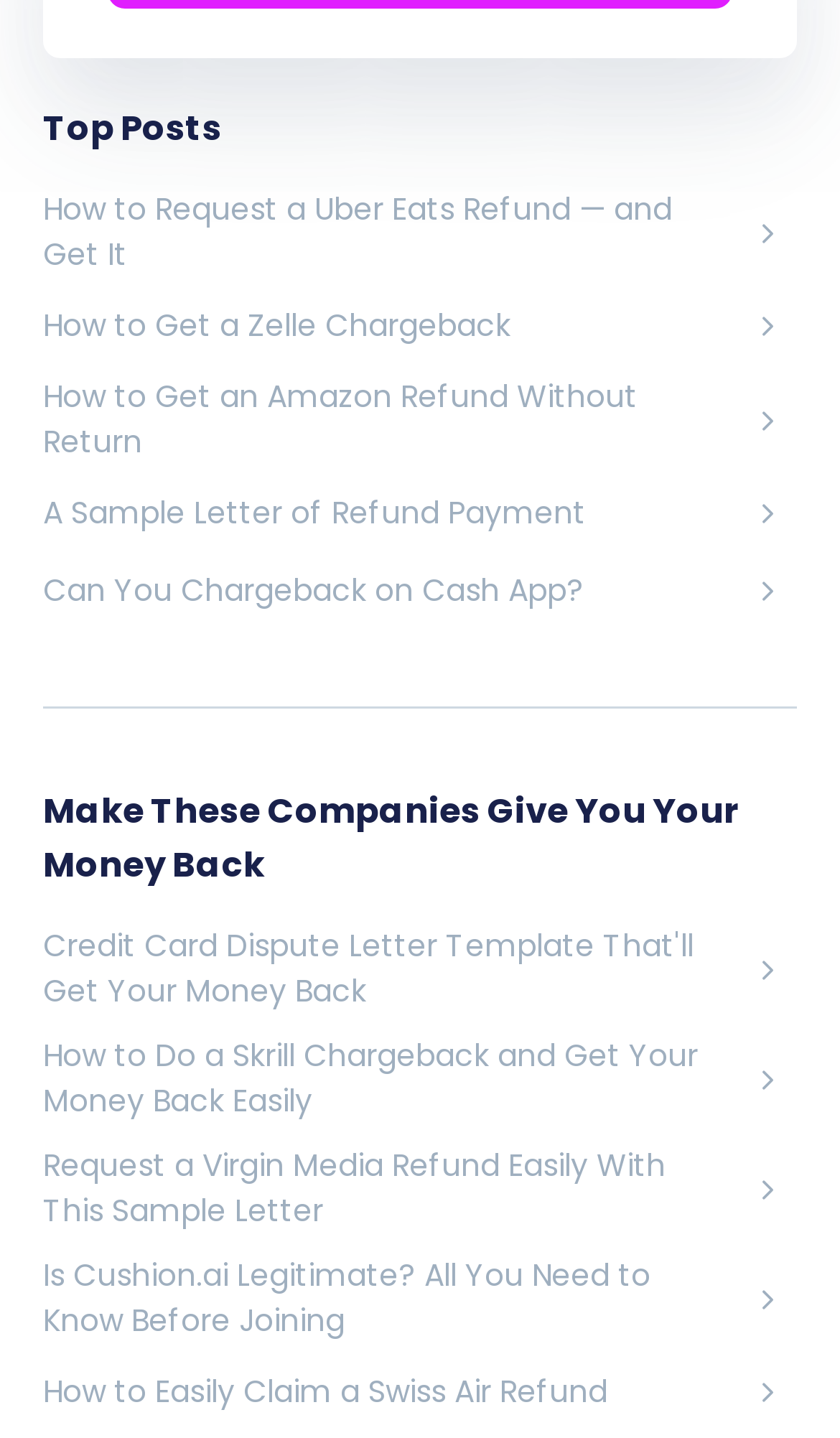How many links are there in the 'Top Posts' section? Using the information from the screenshot, answer with a single word or phrase.

5